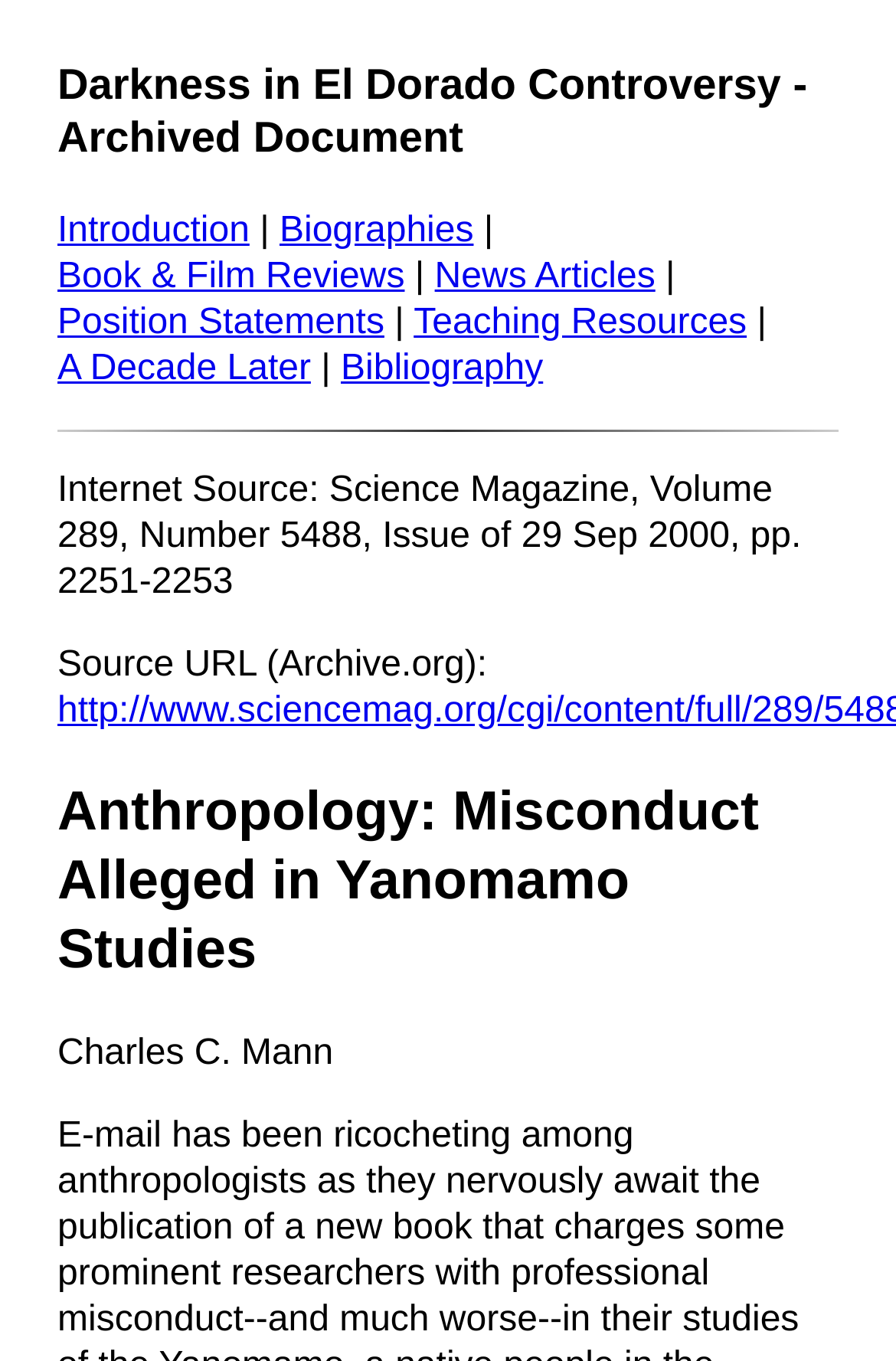Based on the element description Biographies, identify the bounding box of the UI element in the given webpage screenshot. The coordinates should be in the format (top-left x, top-left y, bottom-right x, bottom-right y) and must be between 0 and 1.

[0.312, 0.154, 0.529, 0.183]